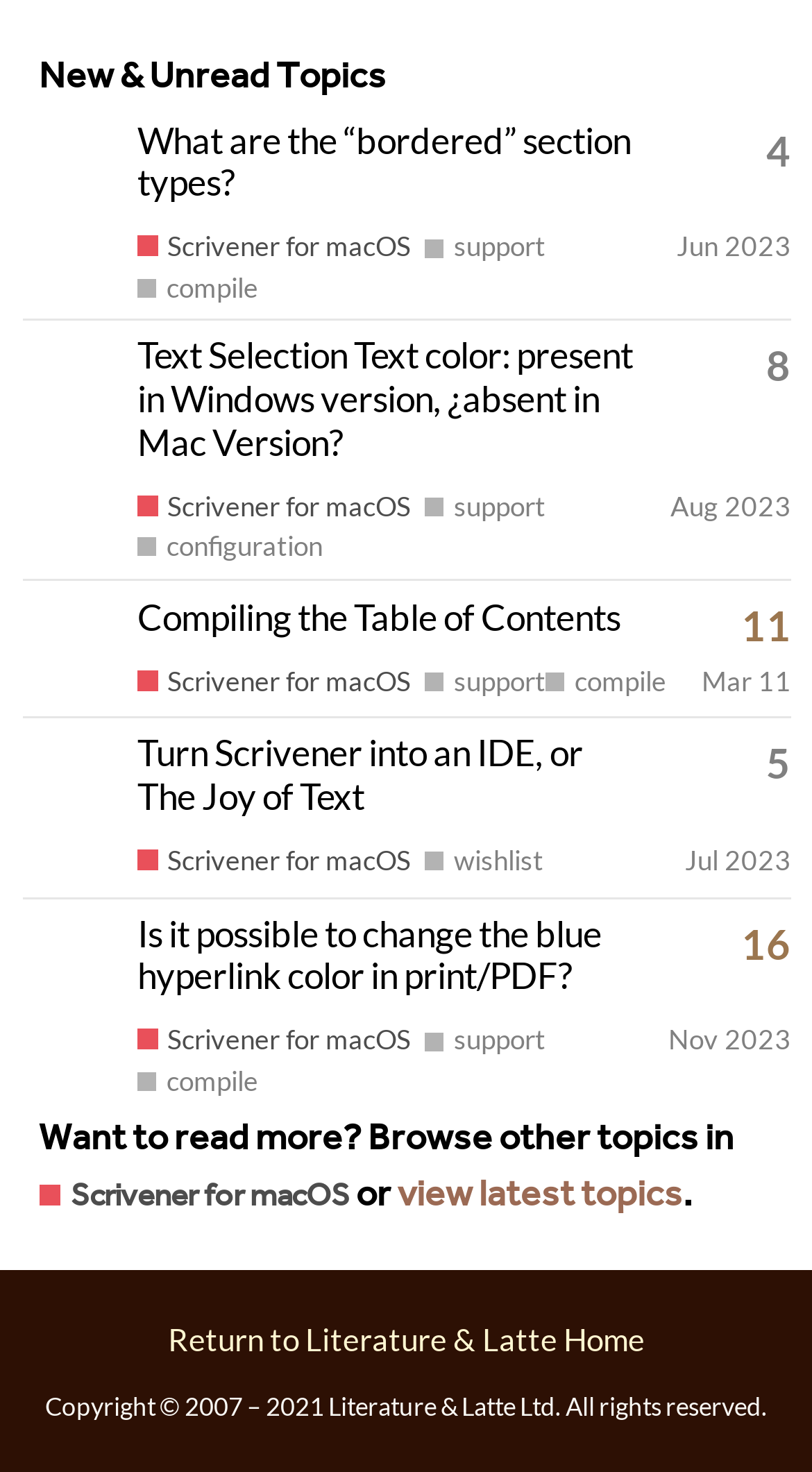Please find the bounding box coordinates of the element that you should click to achieve the following instruction: "View latest topics". The coordinates should be presented as four float numbers between 0 and 1: [left, top, right, bottom].

[0.489, 0.787, 0.841, 0.836]